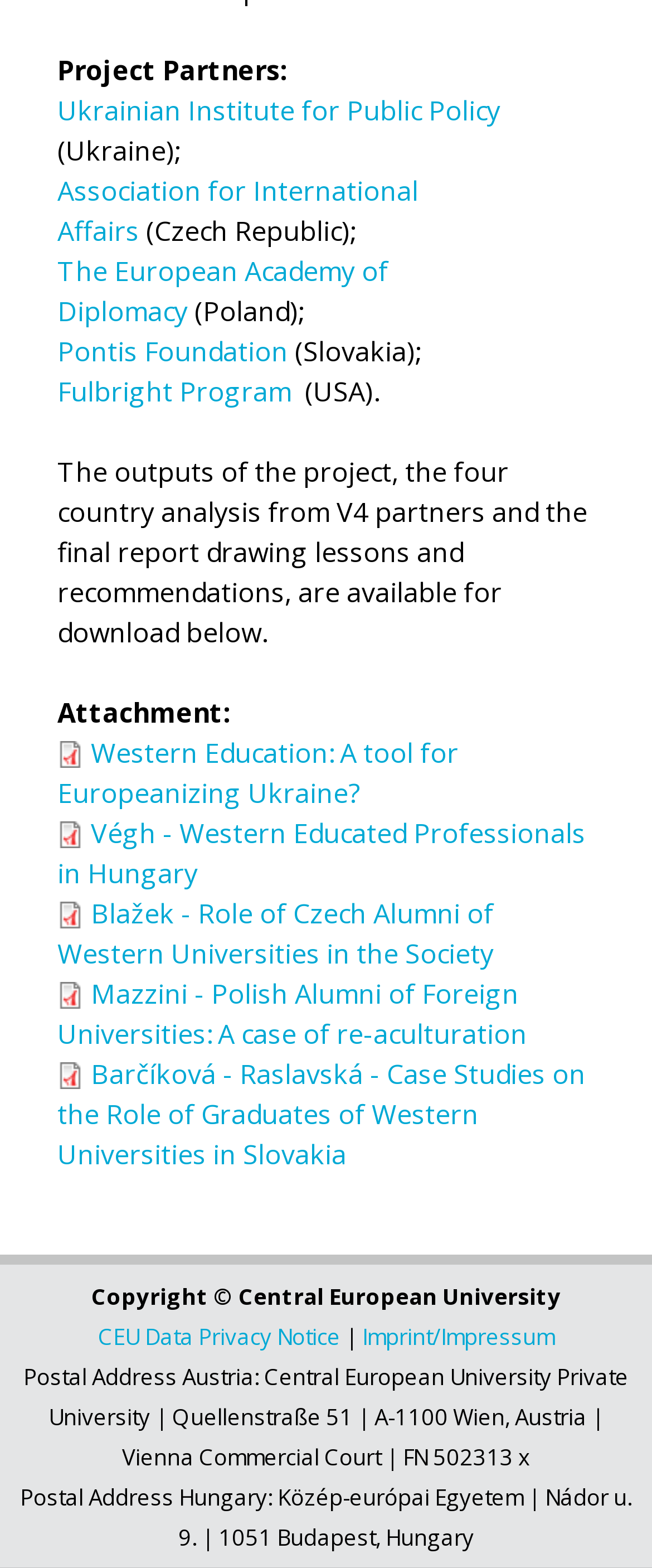How many downloadable files are available?
Use the image to answer the question with a single word or phrase.

5